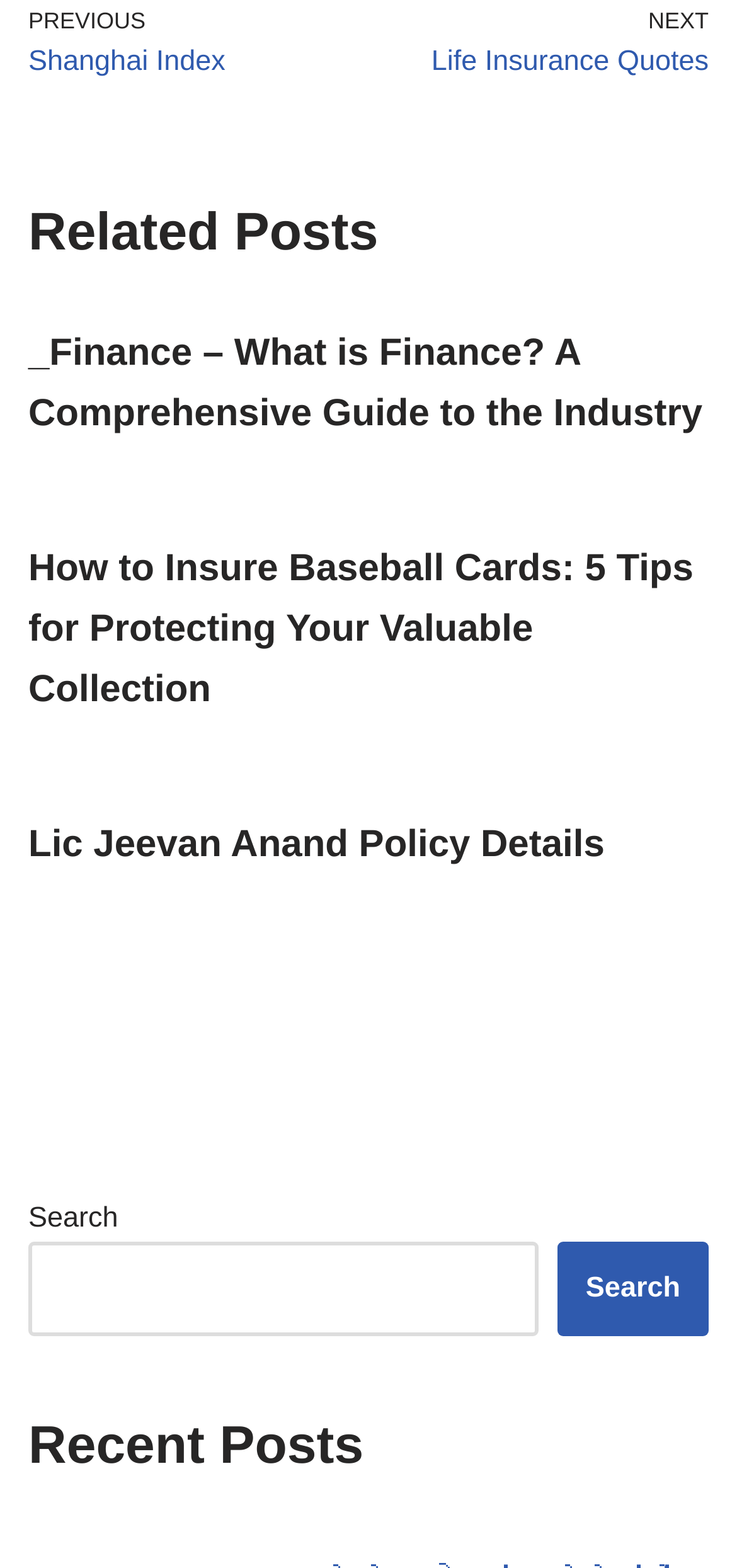Identify the bounding box coordinates for the UI element described by the following text: "Lic Jeevan Anand Policy Details". Provide the coordinates as four float numbers between 0 and 1, in the format [left, top, right, bottom].

[0.038, 0.526, 0.82, 0.552]